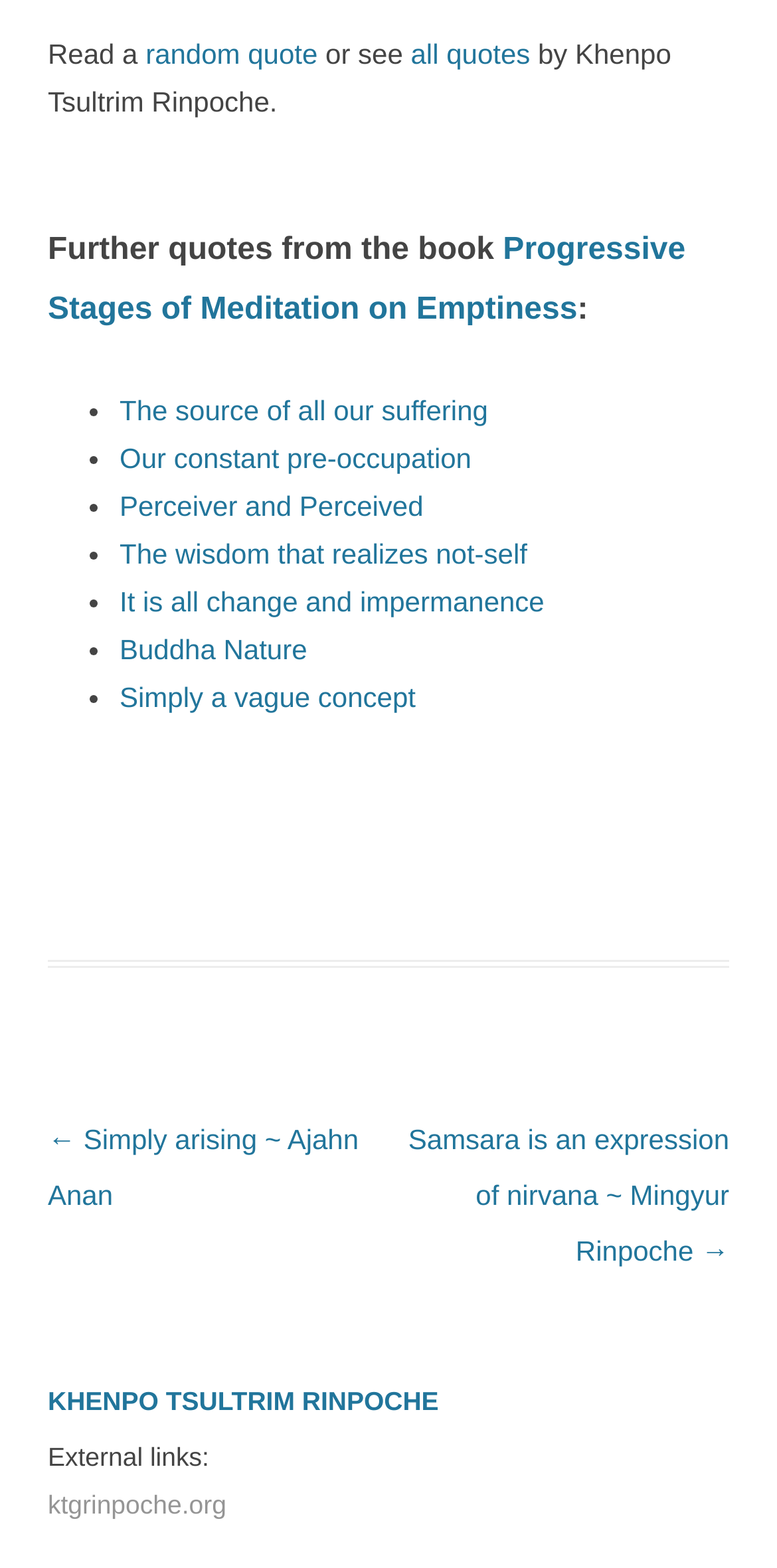Find and provide the bounding box coordinates for the UI element described with: "ktgrinpoche.org".

[0.062, 0.95, 0.291, 0.969]